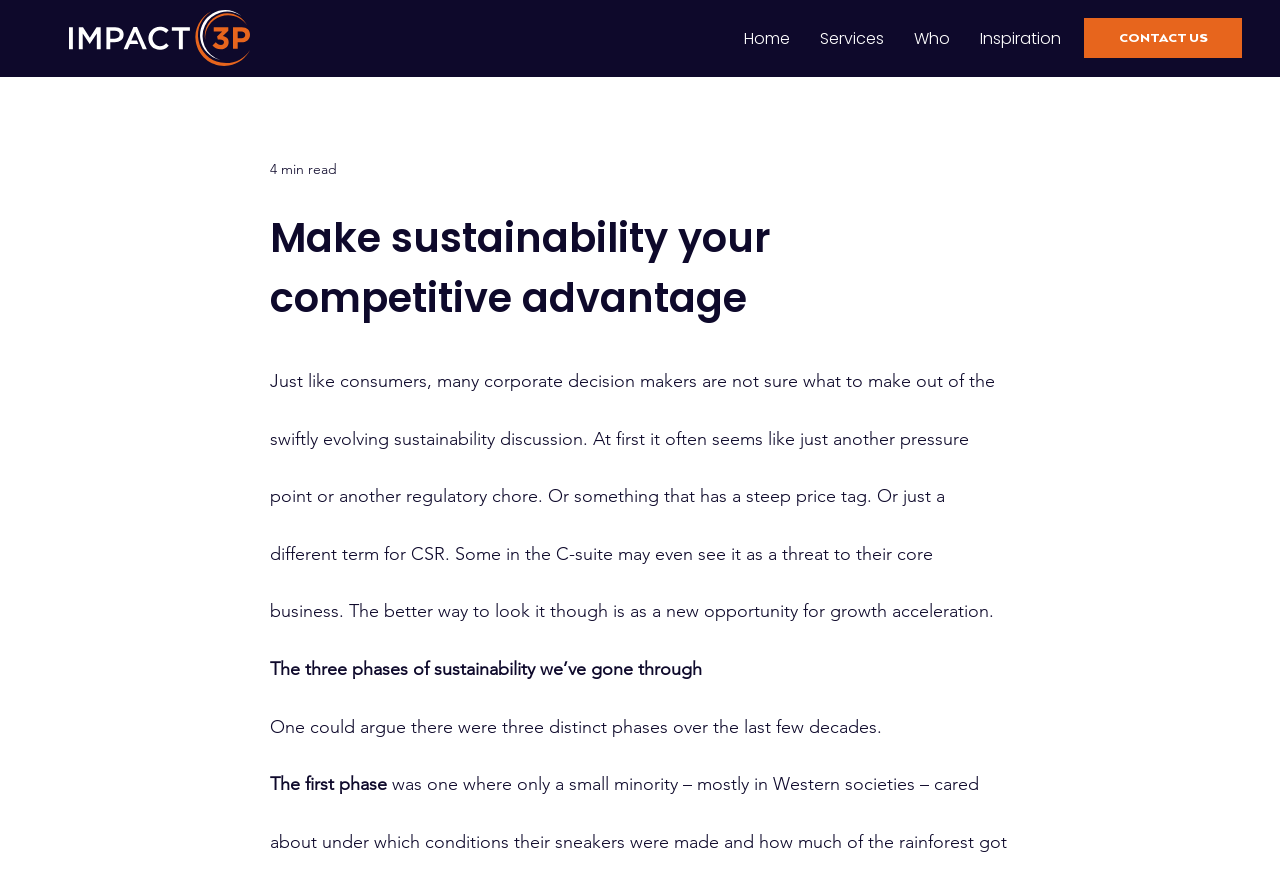What is the main topic of this webpage?
Analyze the image and deliver a detailed answer to the question.

Based on the webpage content, it is clear that the main topic is sustainability, as it discusses the concept of sustainability, its evolution, and its impact on businesses.